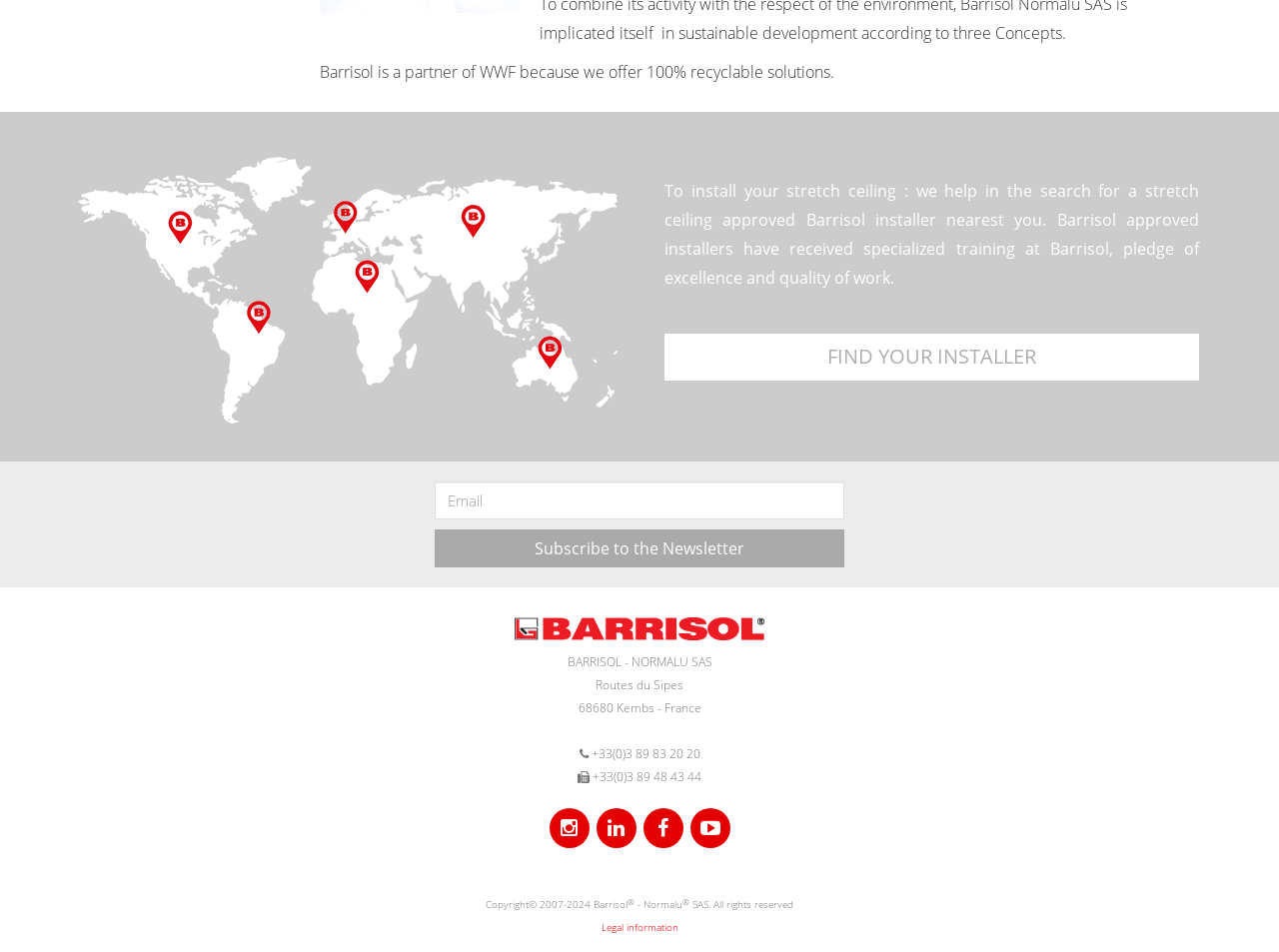Identify the bounding box for the given UI element using the description provided. Coordinates should be in the format (top-left x, top-left y, bottom-right x, bottom-right y) and must be between 0 and 1. Here is the description: Subscribe to the Newsletter

[0.34, 0.557, 0.66, 0.596]